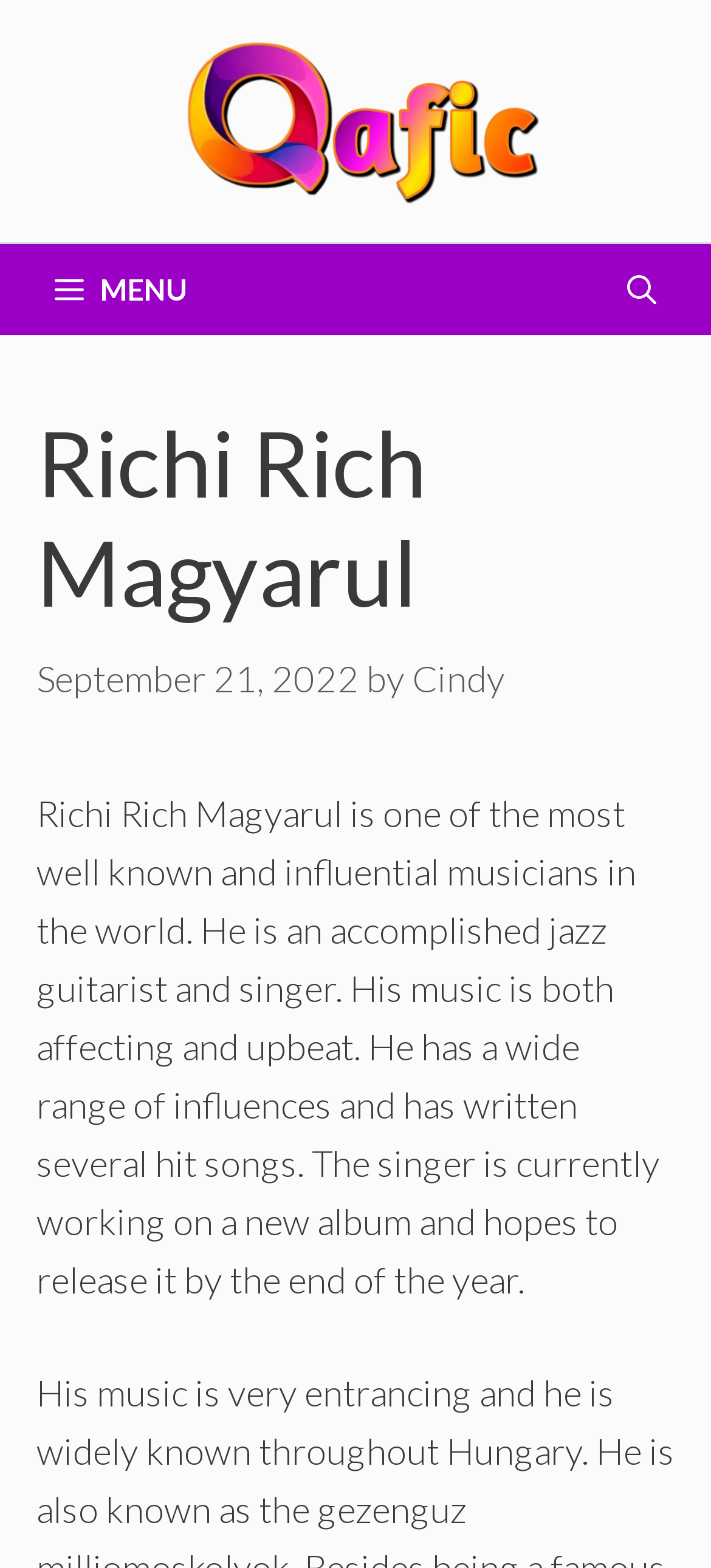What is Richi Rich Magyarul's profession?
Could you answer the question in a detailed manner, providing as much information as possible?

Based on the webpage content, Richi Rich Magyarul is described as an accomplished jazz guitarist and singer, indicating that his profession is in the music industry.